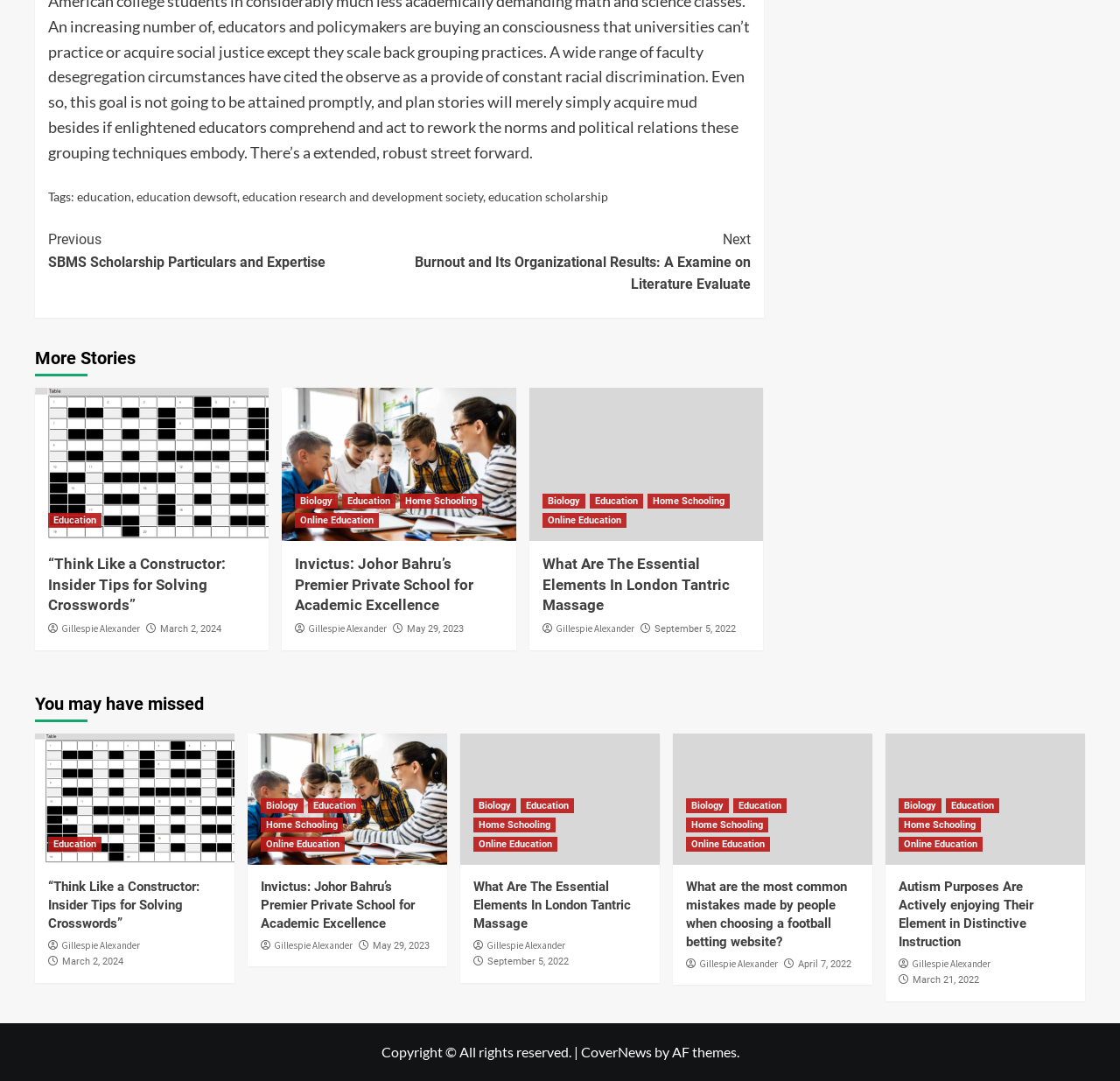Who is the author of the second article?
Using the image as a reference, deliver a detailed and thorough answer to the question.

The author of the second article can be determined by looking at the 'link' element under the second 'figcaption' element, which is 'Gillespie Alexander'. This is the author of the second article on the webpage.